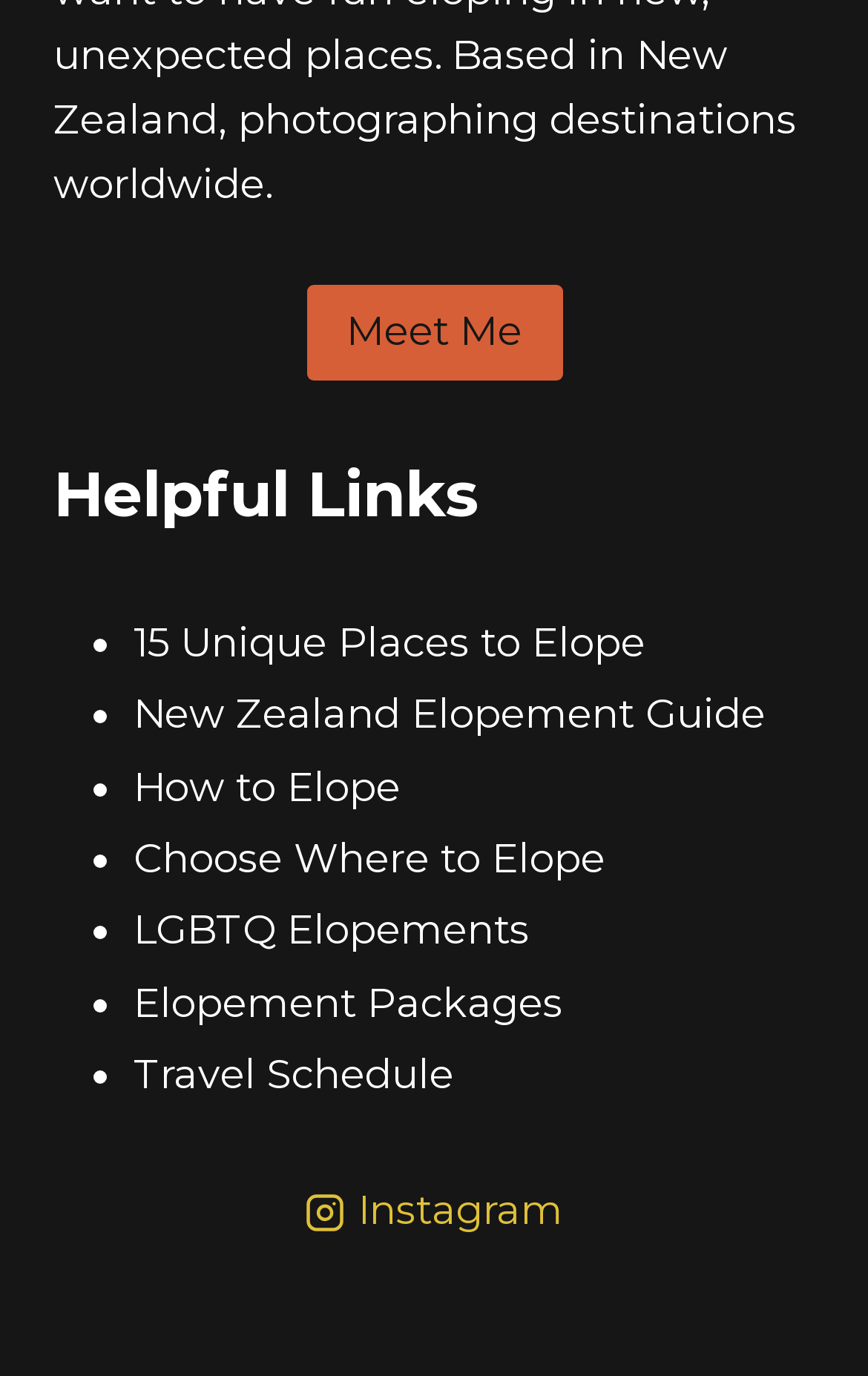Determine the bounding box coordinates of the clickable area required to perform the following instruction: "Explore 'New Zealand Elopement Guide'". The coordinates should be represented as four float numbers between 0 and 1: [left, top, right, bottom].

[0.154, 0.502, 0.882, 0.537]